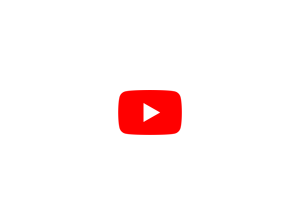What is the shape of the button in the center of the YouTube video player icon? Look at the image and give a one-word or short phrase answer.

white play button